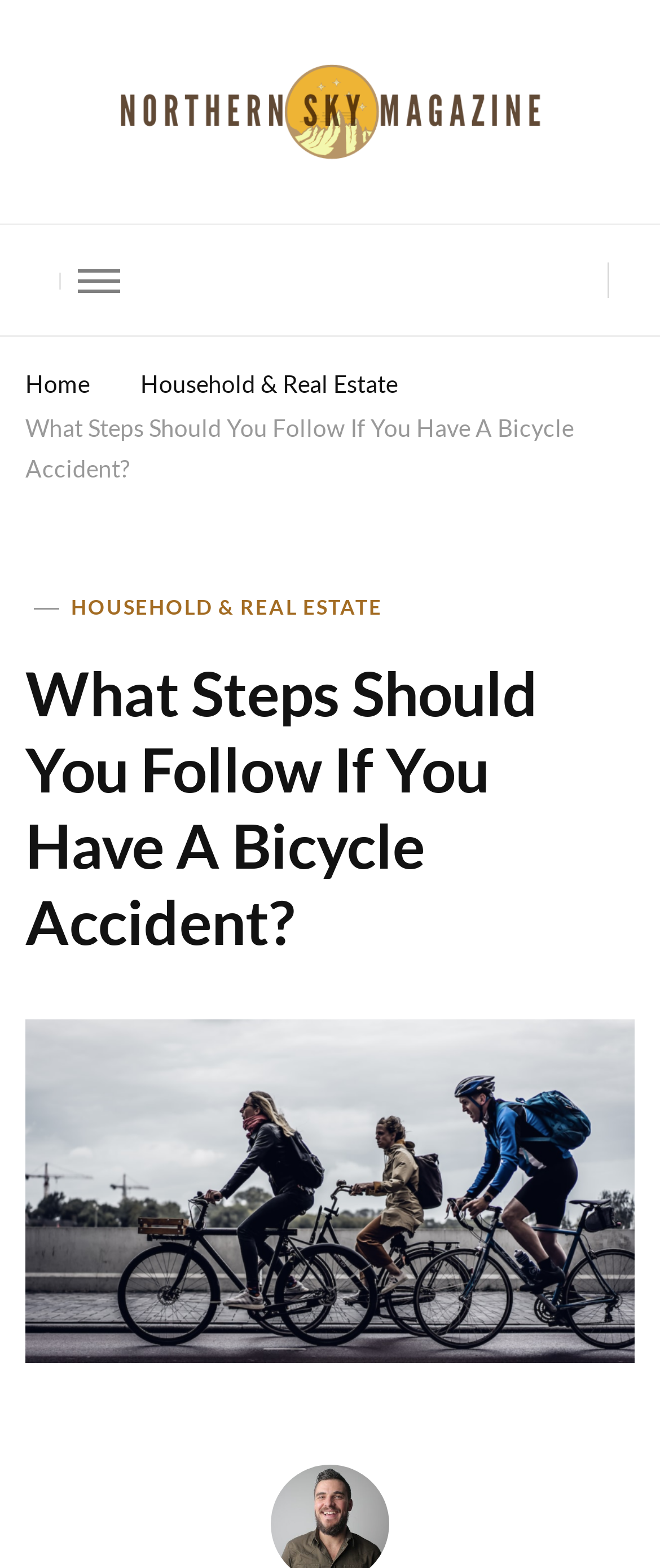Using the provided element description: "Morgan Horse Guide", identify the bounding box coordinates. The coordinates should be four floats between 0 and 1 in the order [left, top, right, bottom].

None